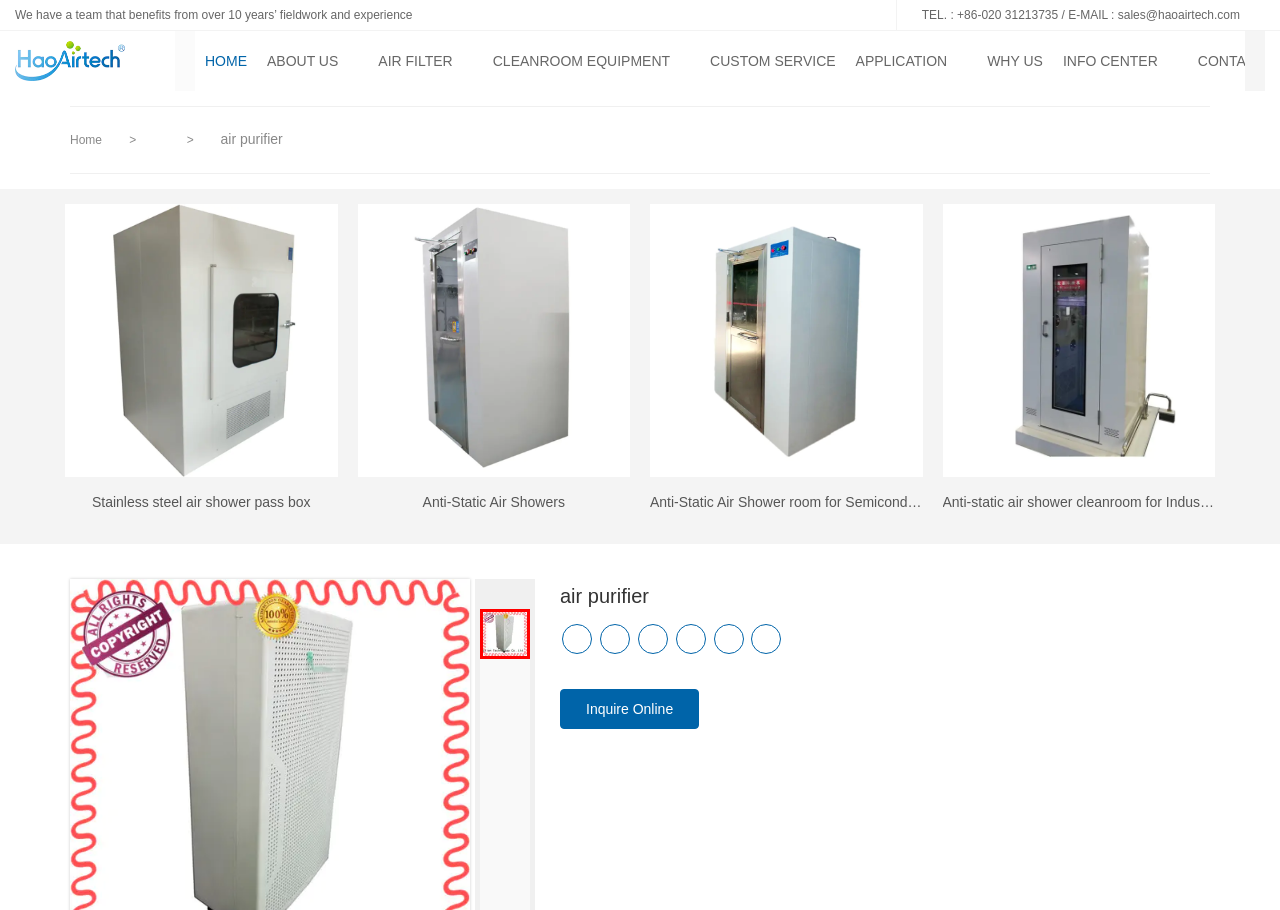Locate the bounding box coordinates of the clickable part needed for the task: "Click on the 'SERVICES' link".

None